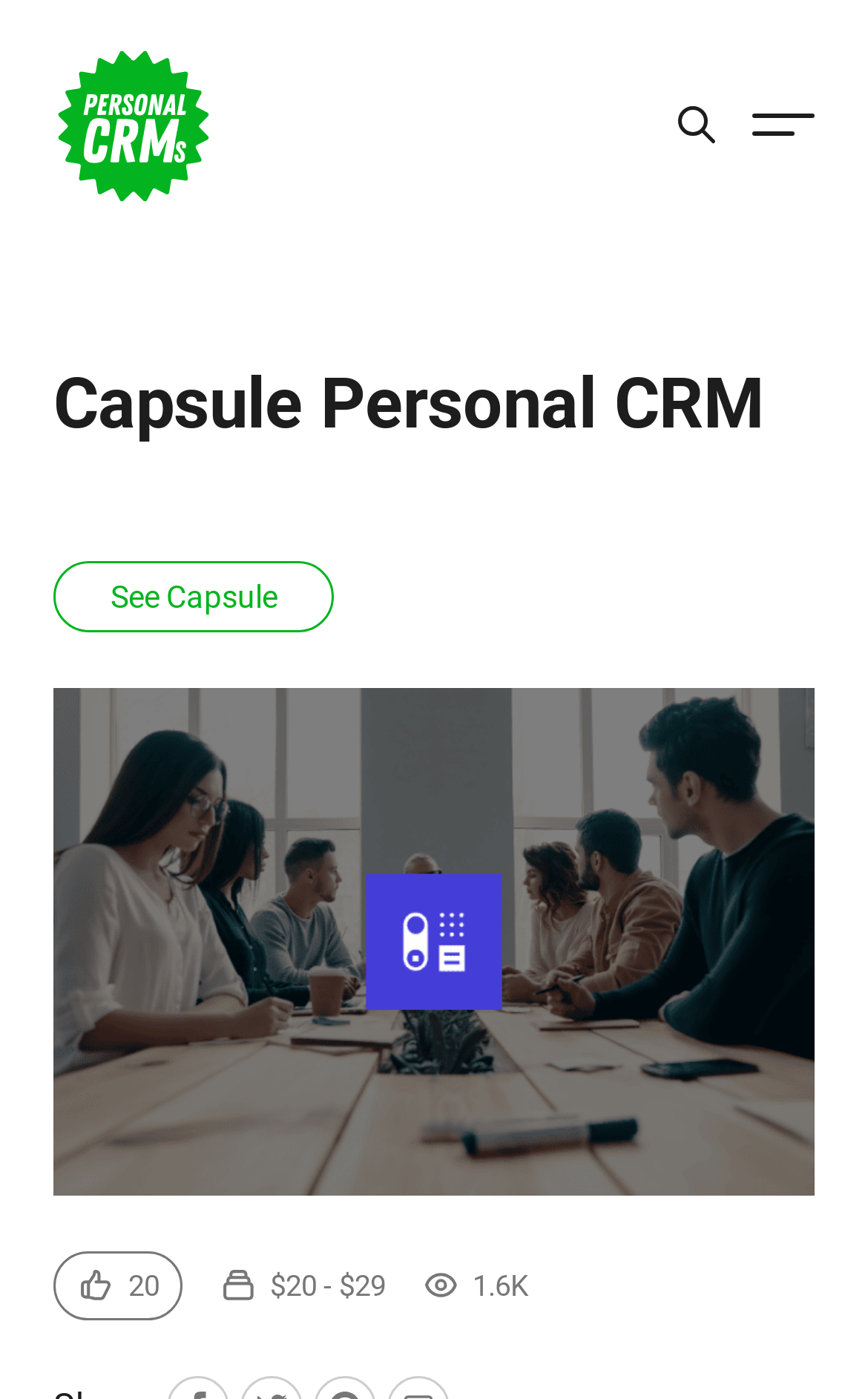Determine the coordinates of the bounding box for the clickable area needed to execute this instruction: "Contact us".

[0.062, 0.445, 0.938, 0.511]